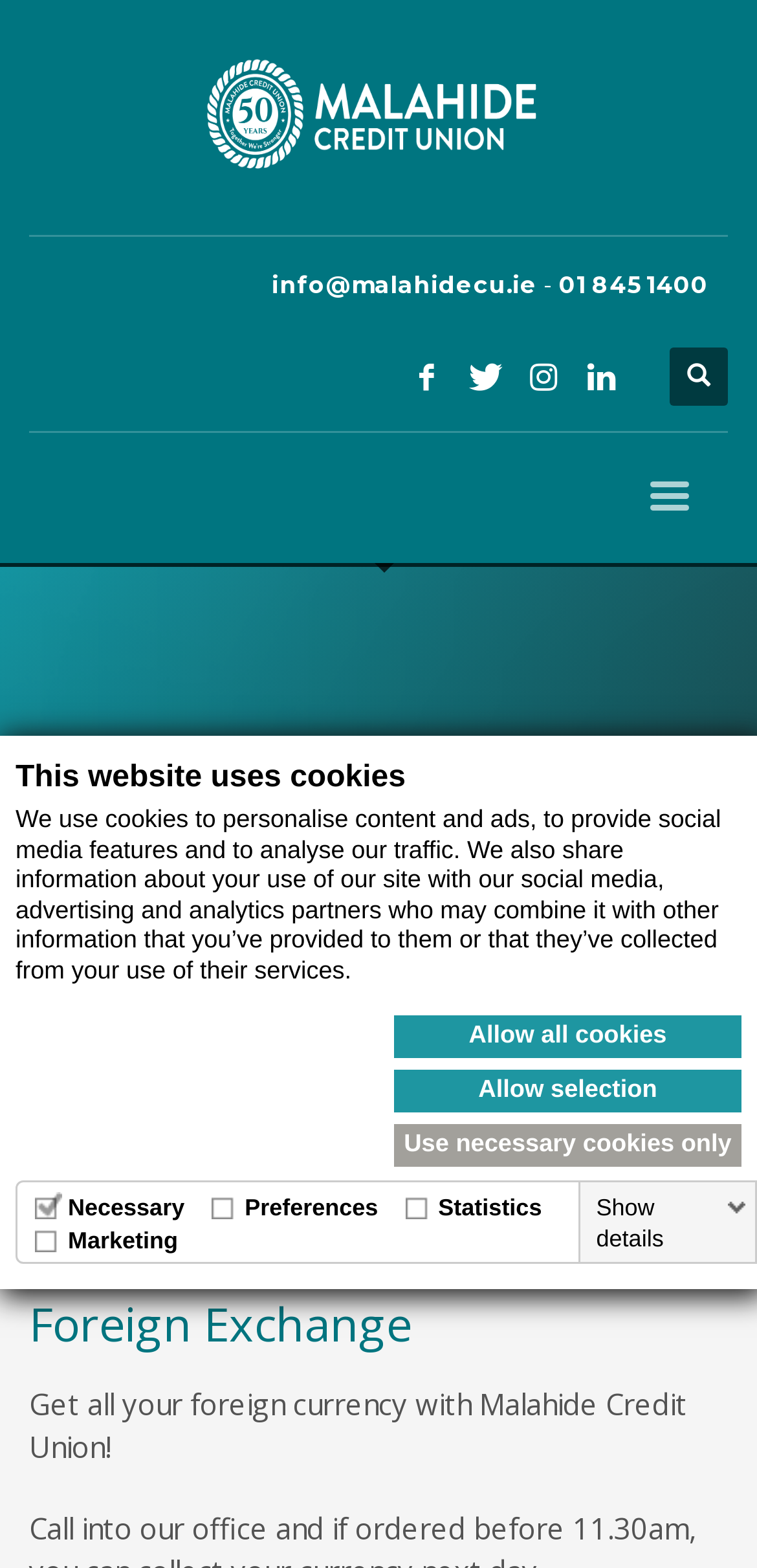Please look at the image and answer the question with a detailed explanation: How many social media links are there?

I found the answer by counting the number of link elements with social media icons, which are located at the top of the webpage. There are 5 links with icons for different social media platforms.